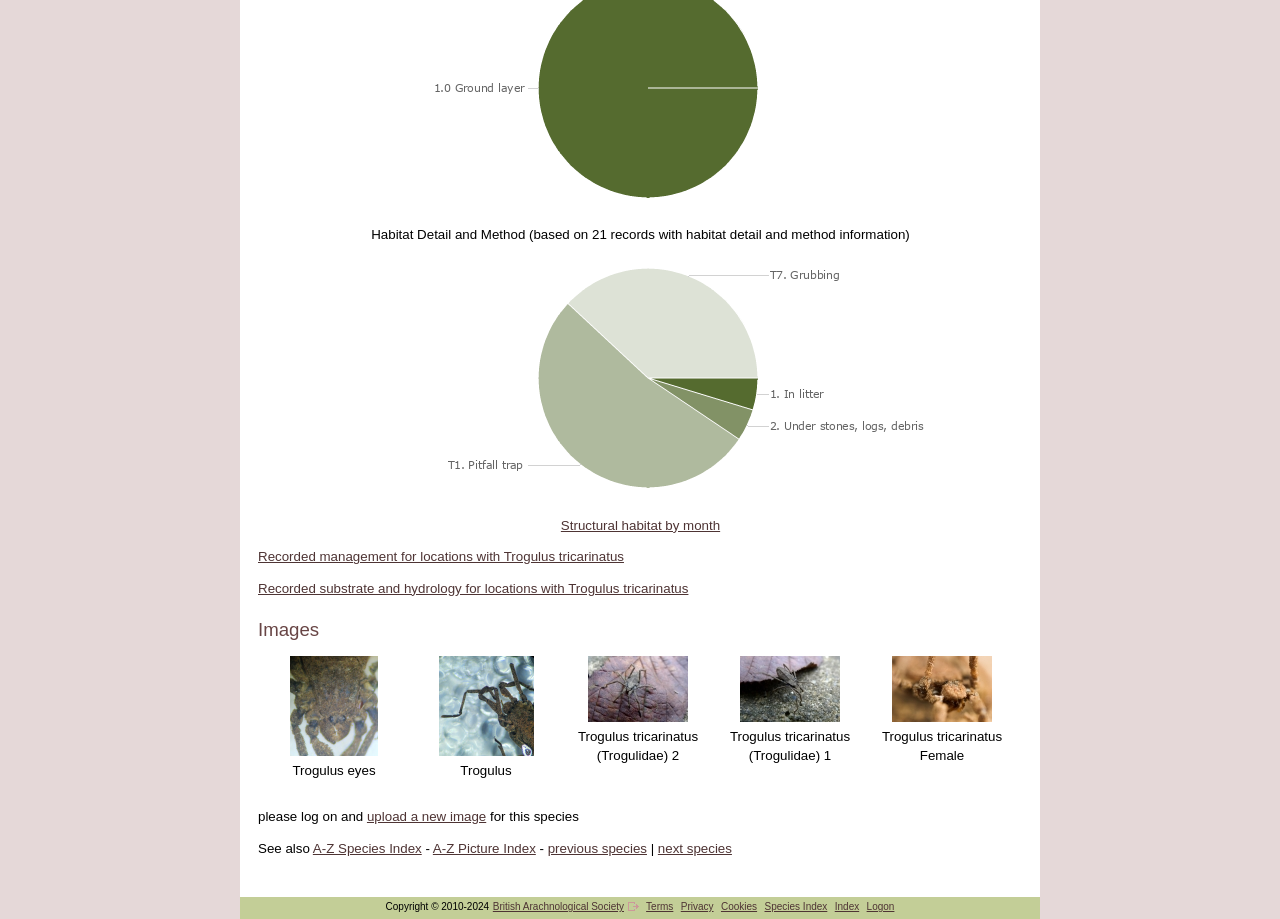Can you specify the bounding box coordinates for the region that should be clicked to fulfill this instruction: "Call the Brookfield, Wisconsin location".

None